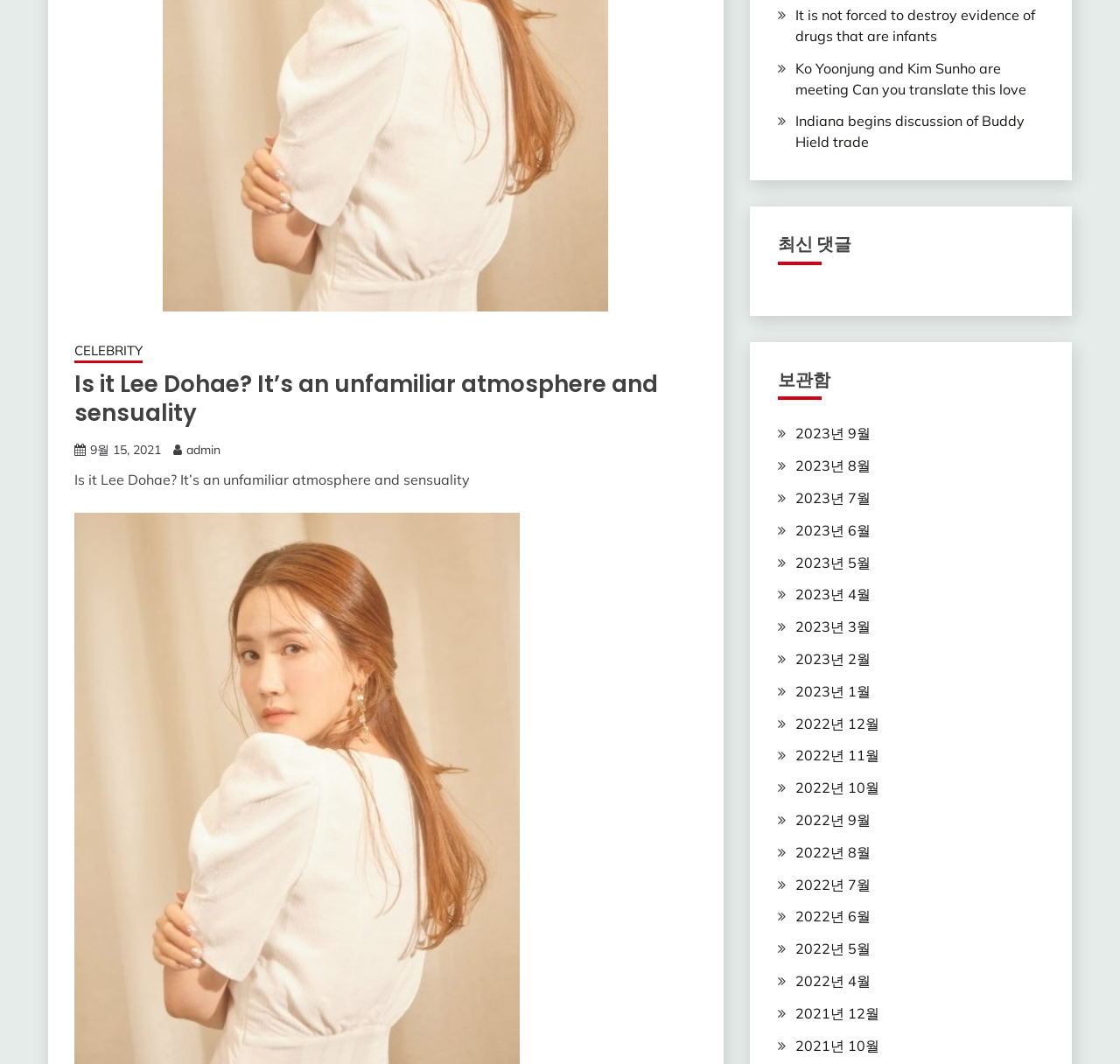Locate the bounding box of the UI element described in the following text: "CELEBRITY".

[0.066, 0.321, 0.127, 0.342]